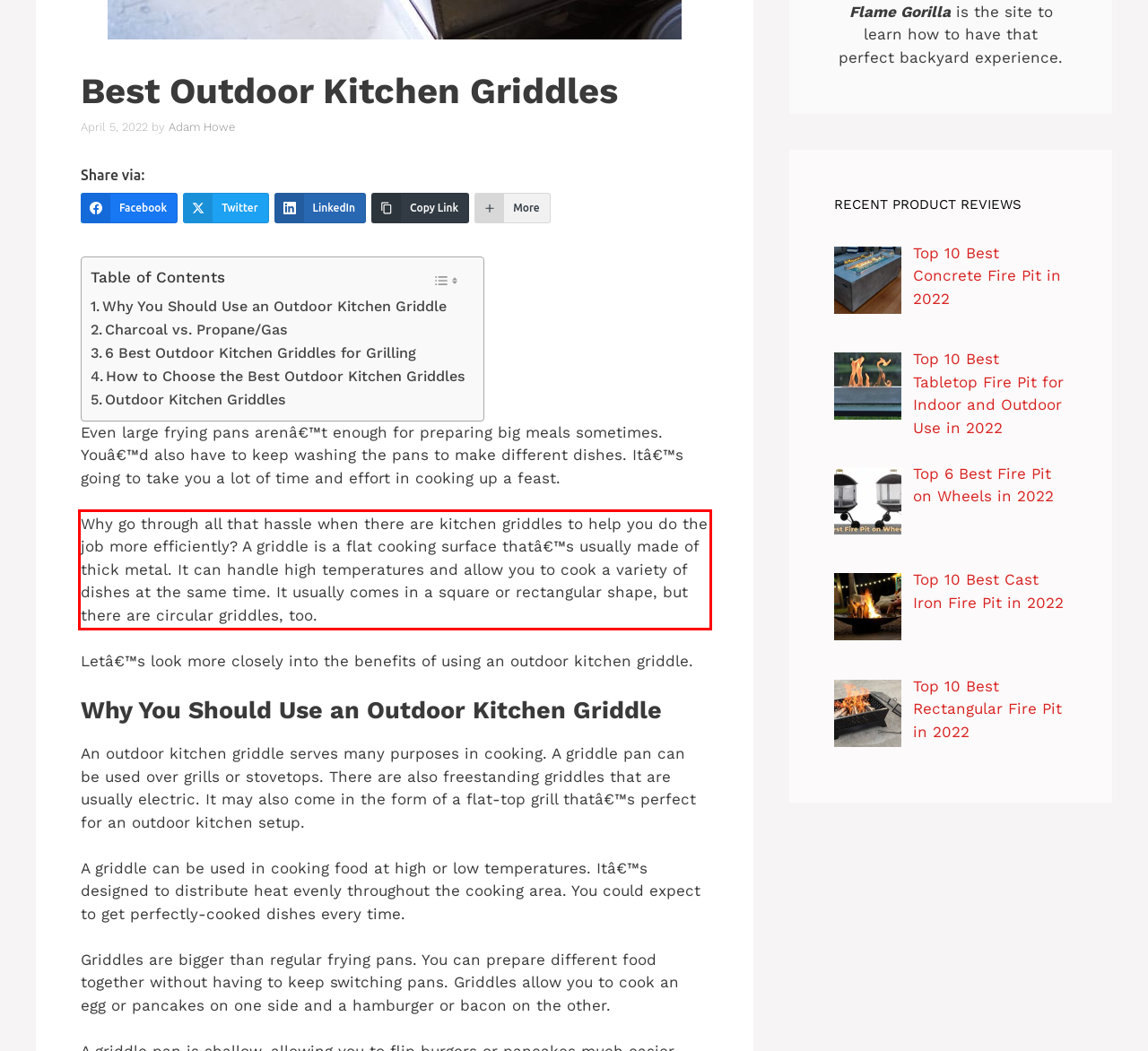Identify the text inside the red bounding box in the provided webpage screenshot and transcribe it.

Why go through all that hassle when there are kitchen griddles to help you do the job more efficiently? A griddle is a flat cooking surface thatâ€™s usually made of thick metal. It can handle high temperatures and allow you to cook a variety of dishes at the same time. It usually comes in a square or rectangular shape, but there are circular griddles, too.